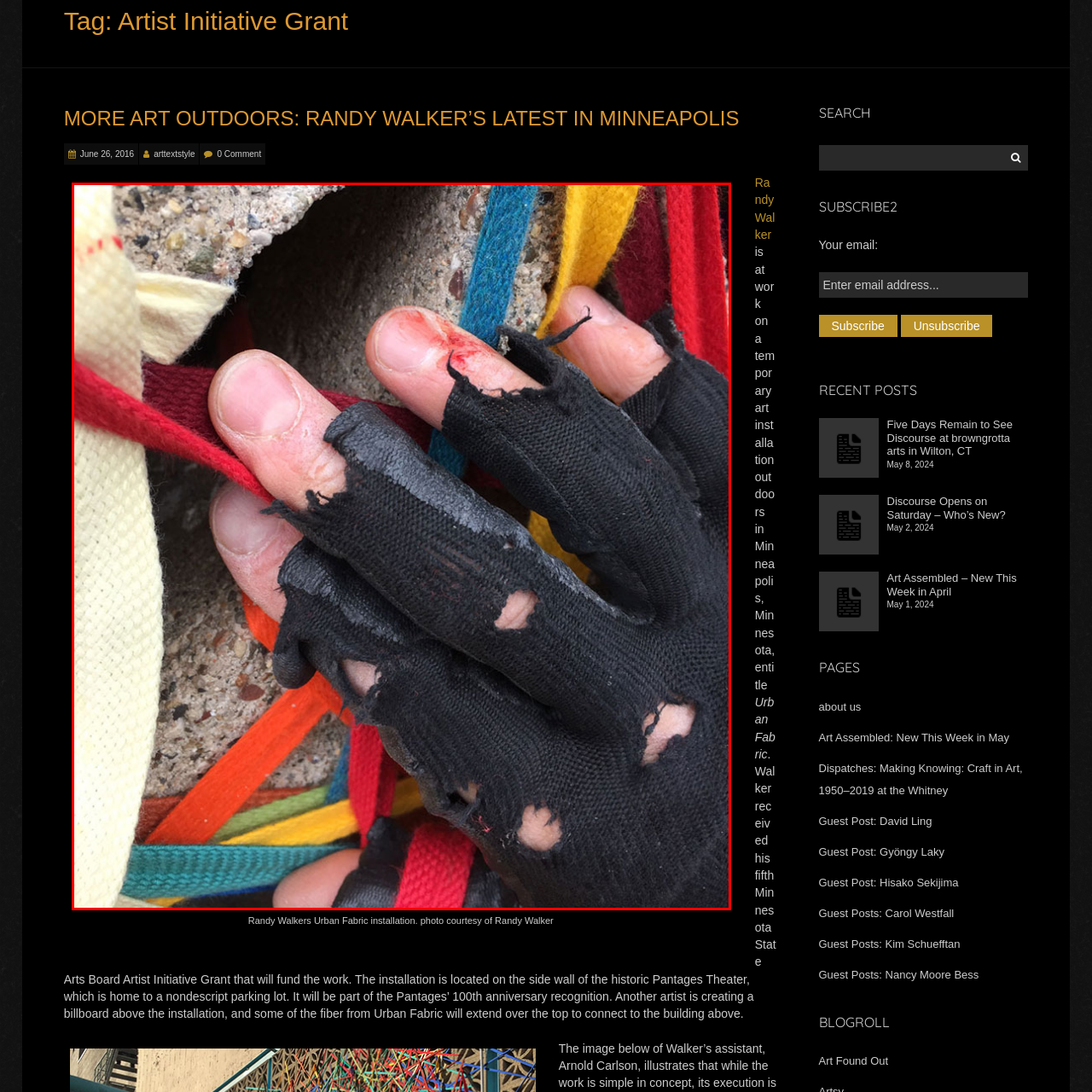What is the name of the art installation? Observe the image within the red bounding box and give a one-word or short-phrase answer.

Urban Fabric